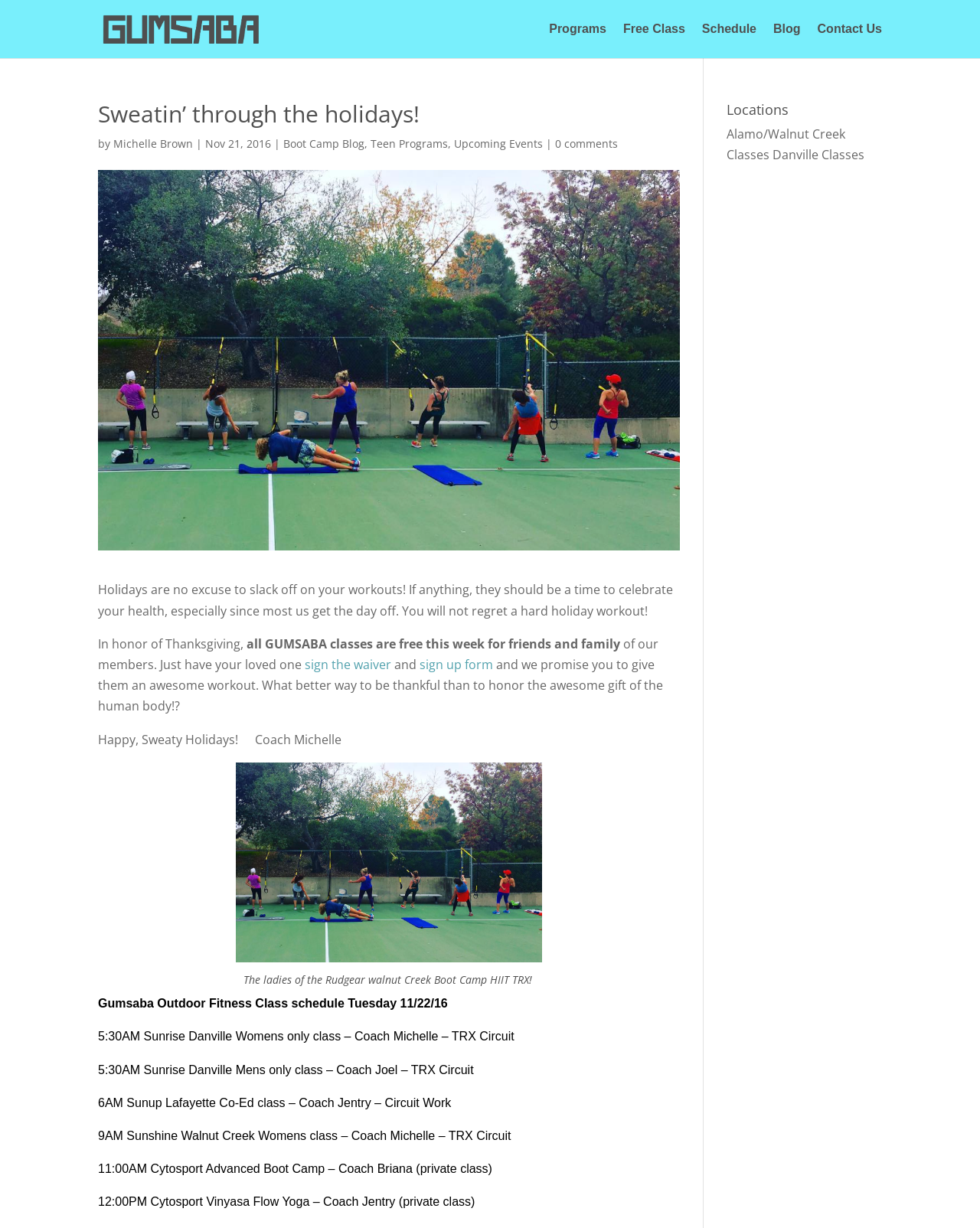Kindly determine the bounding box coordinates for the area that needs to be clicked to execute this instruction: "Sign up for a free class".

[0.636, 0.019, 0.699, 0.047]